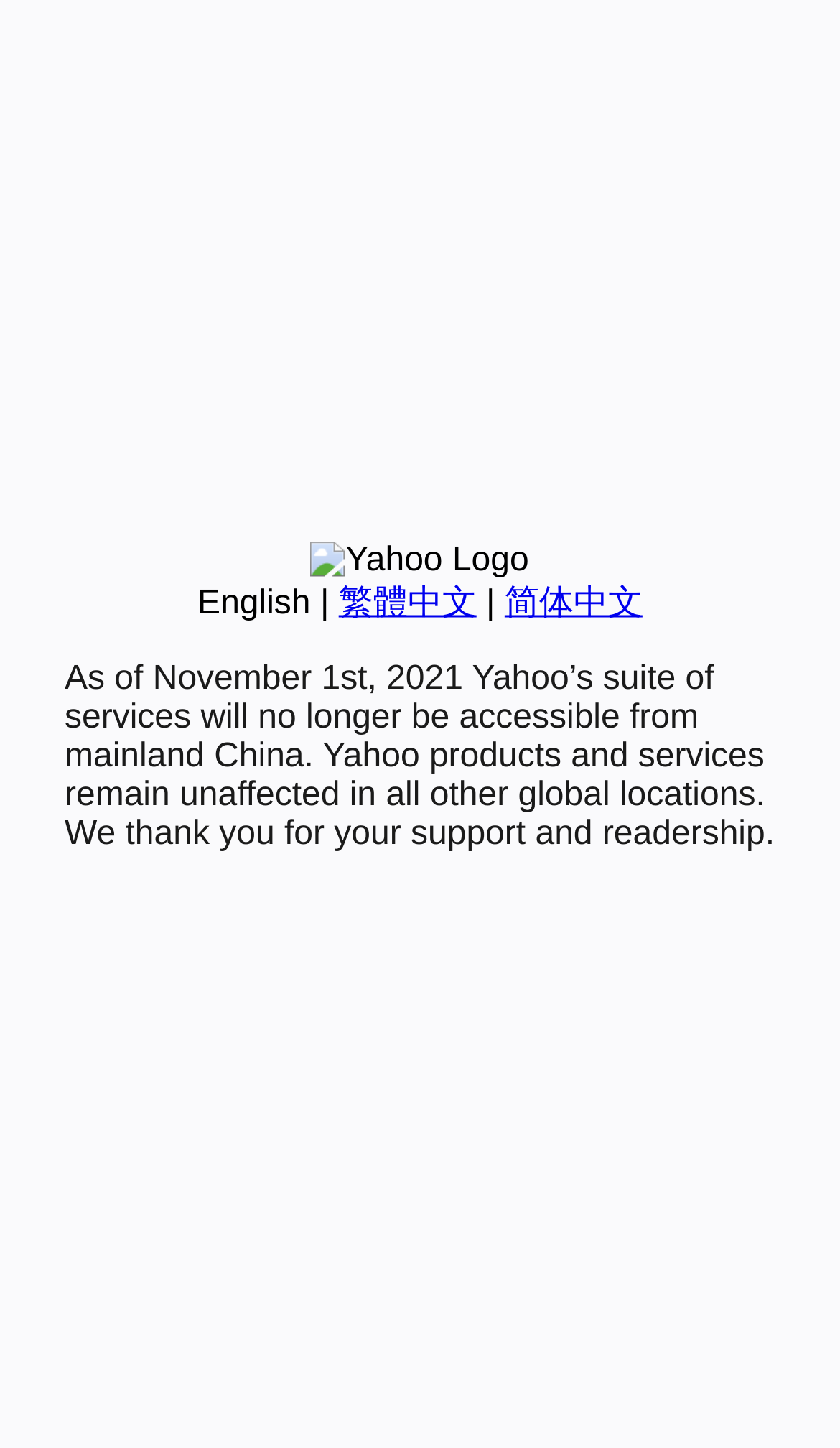Please determine the bounding box coordinates for the element with the description: "Relationships".

None